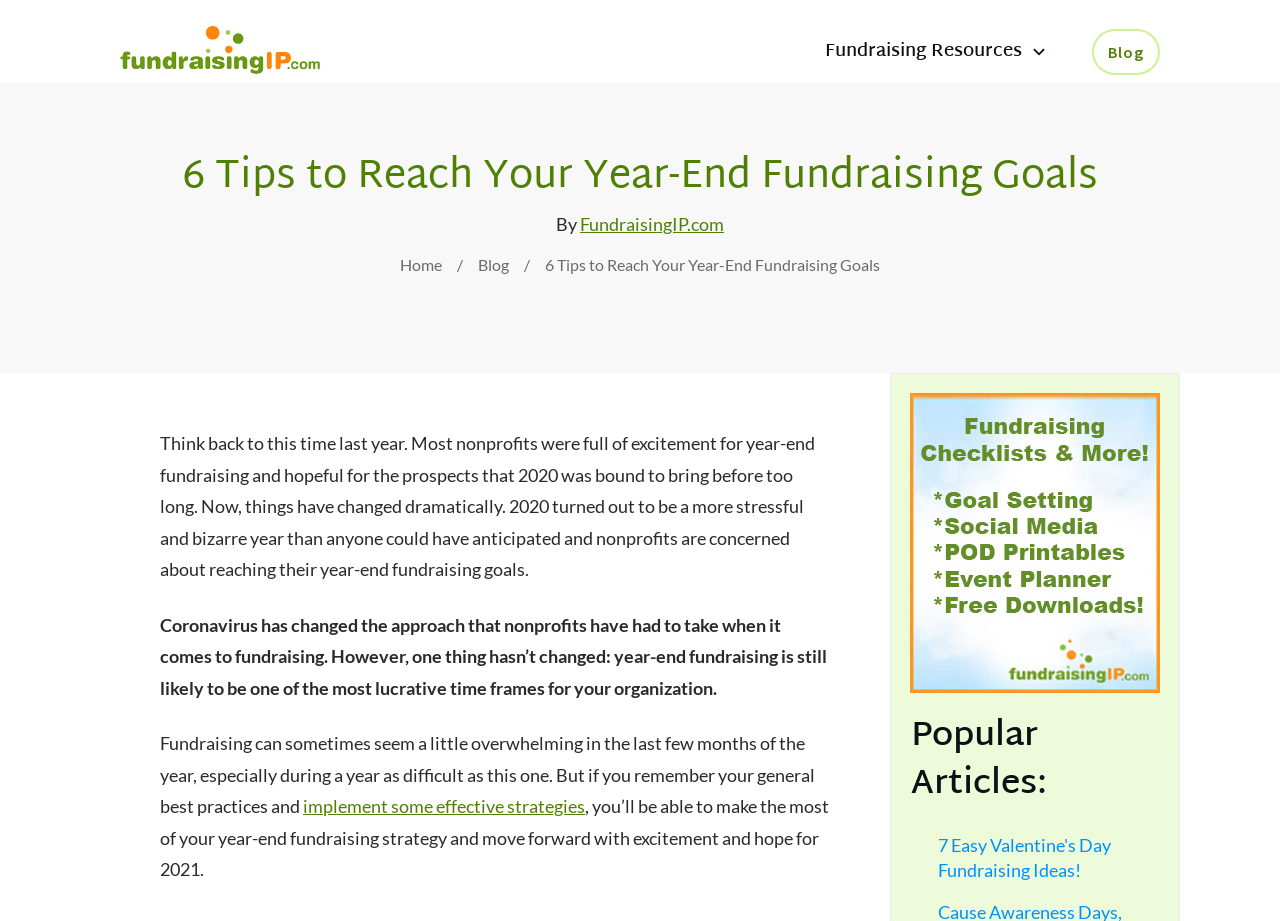What is the main challenge faced by nonprofits in 2020? Based on the image, give a response in one word or a short phrase.

Coronavirus